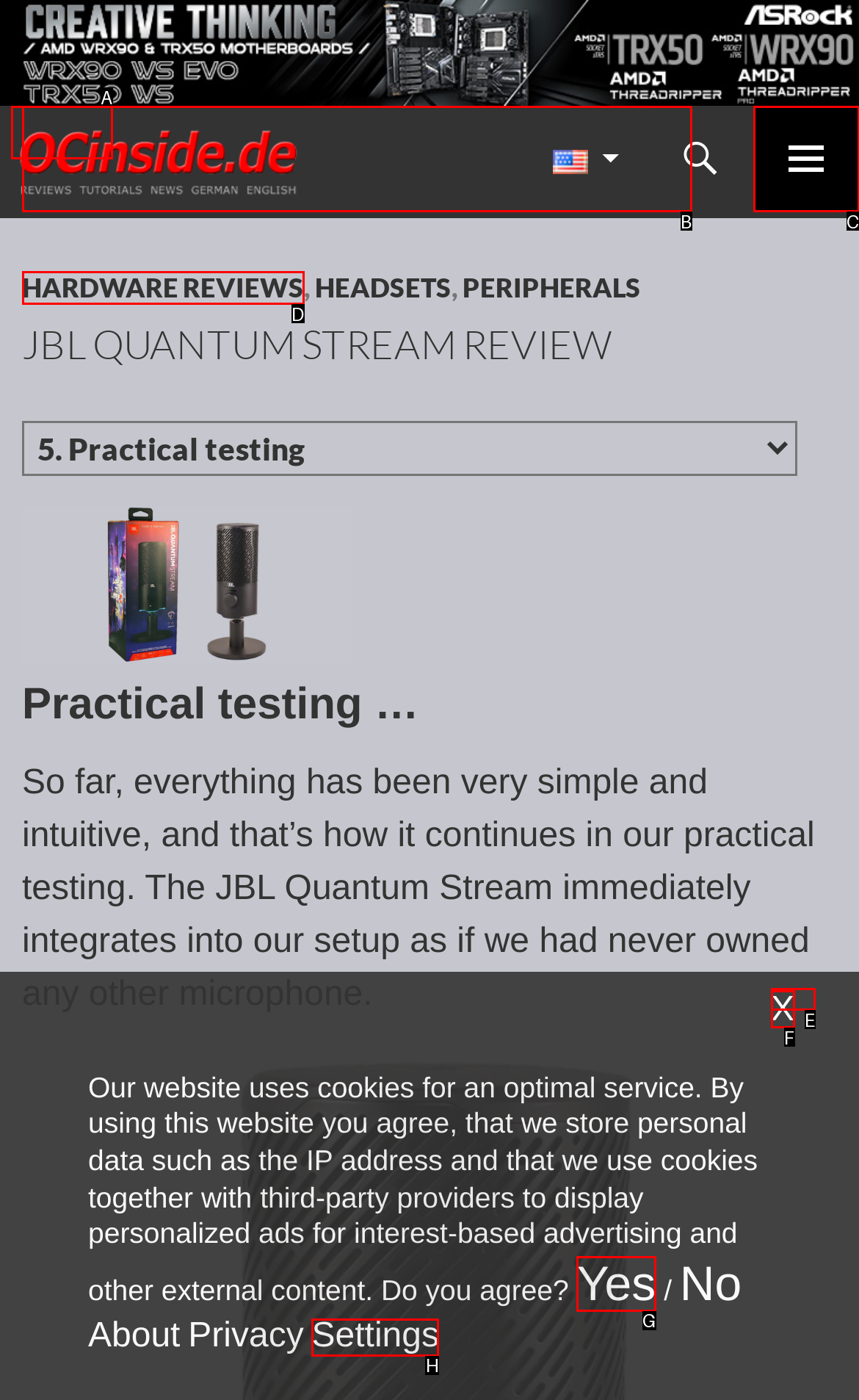Based on the given description: Primary Menu, determine which HTML element is the best match. Respond with the letter of the chosen option.

C